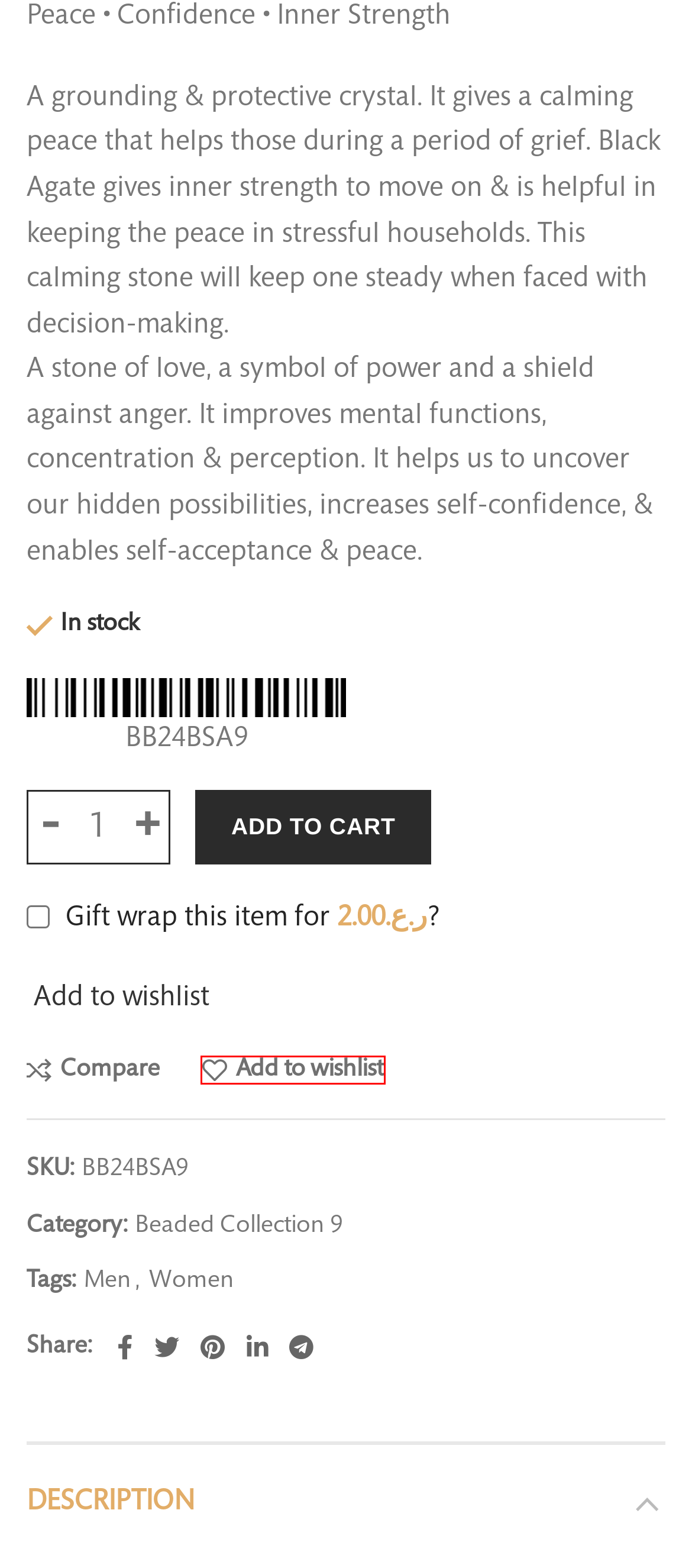Given a screenshot of a webpage with a red bounding box highlighting a UI element, choose the description that best corresponds to the new webpage after clicking the element within the red bounding box. Here are your options:
A. Wishlist - RYM Clothing
B. FAQ - RYM Clothing
C. Terms & Conditions - RYM Clothing
D. Contact Us - RYM Clothing
E. BB24BJ9 - Brecciated Jasper - RYM Clothing
F. About Us - RYM Clothing
G. Women Archives - RYM Clothing
H. Compare - RYM Clothing

A